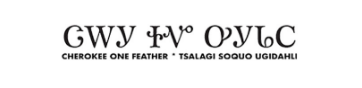Provide a brief response to the question using a single word or phrase: 
What does 'Tsalagi Soquo Ugidahli' translate to?

Cherokee One Feather